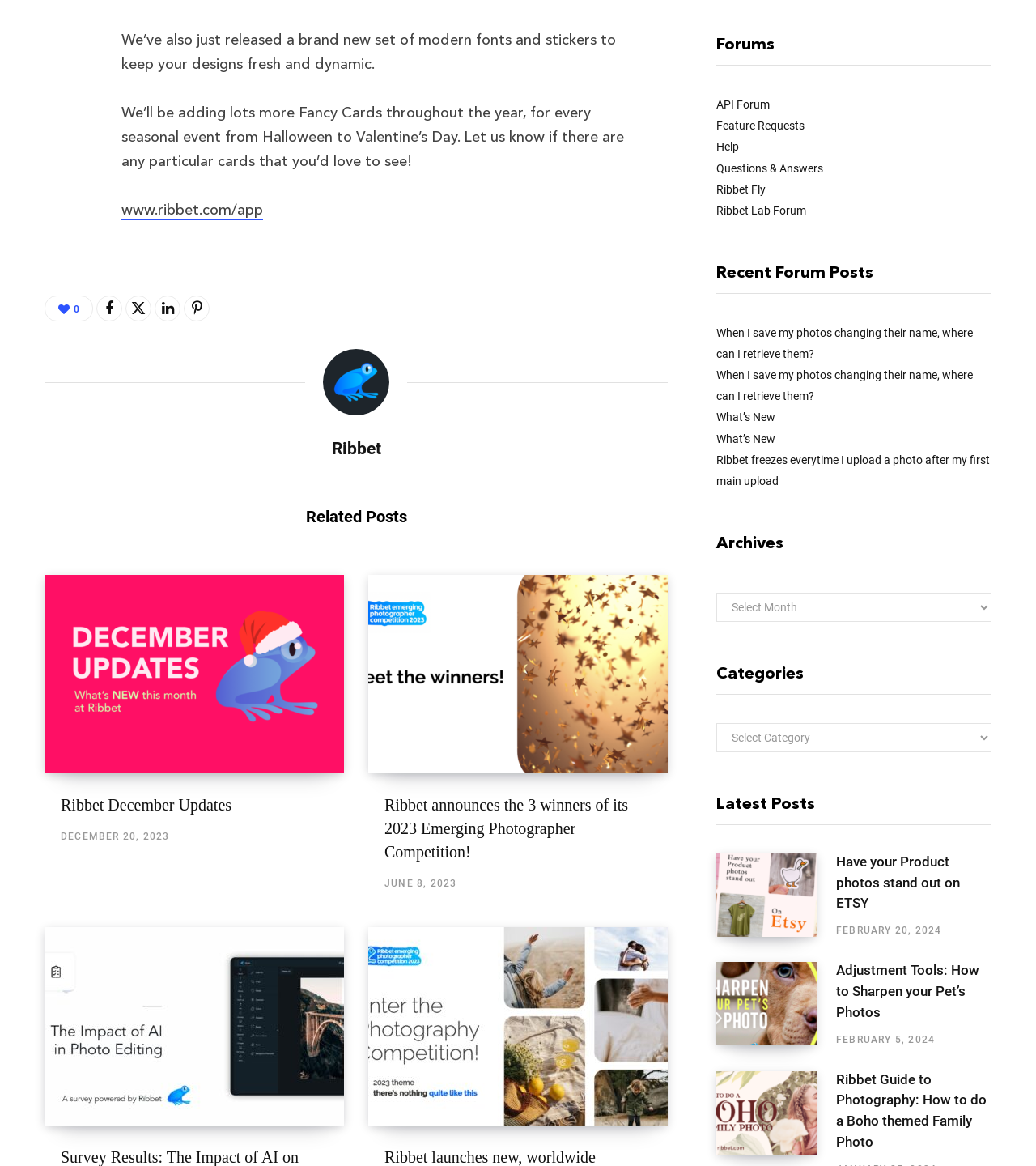Find the bounding box of the web element that fits this description: "Agency For Good".

None